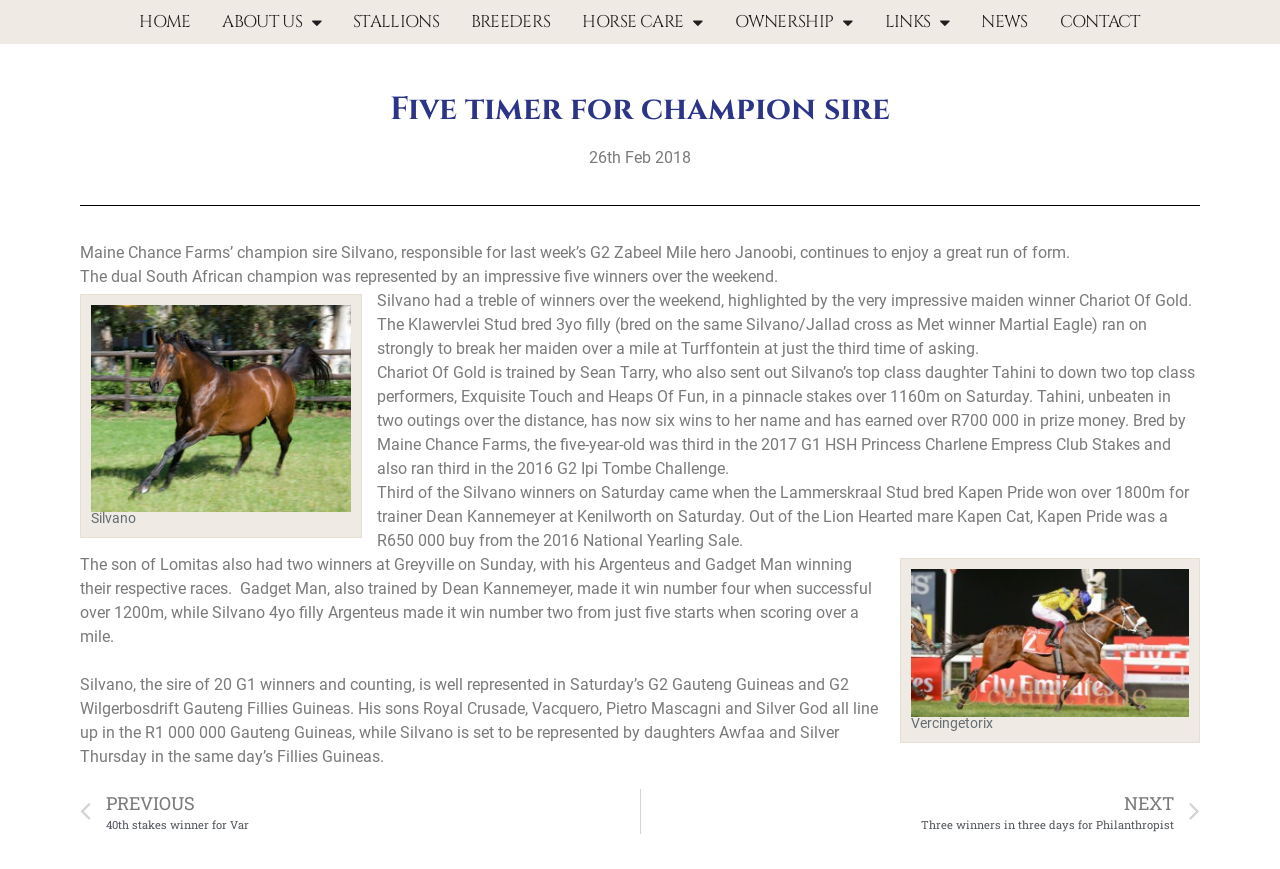Please determine the bounding box coordinates of the area that needs to be clicked to complete this task: 'Click Prev'. The coordinates must be four float numbers between 0 and 1, formatted as [left, top, right, bottom].

[0.062, 0.908, 0.5, 0.96]